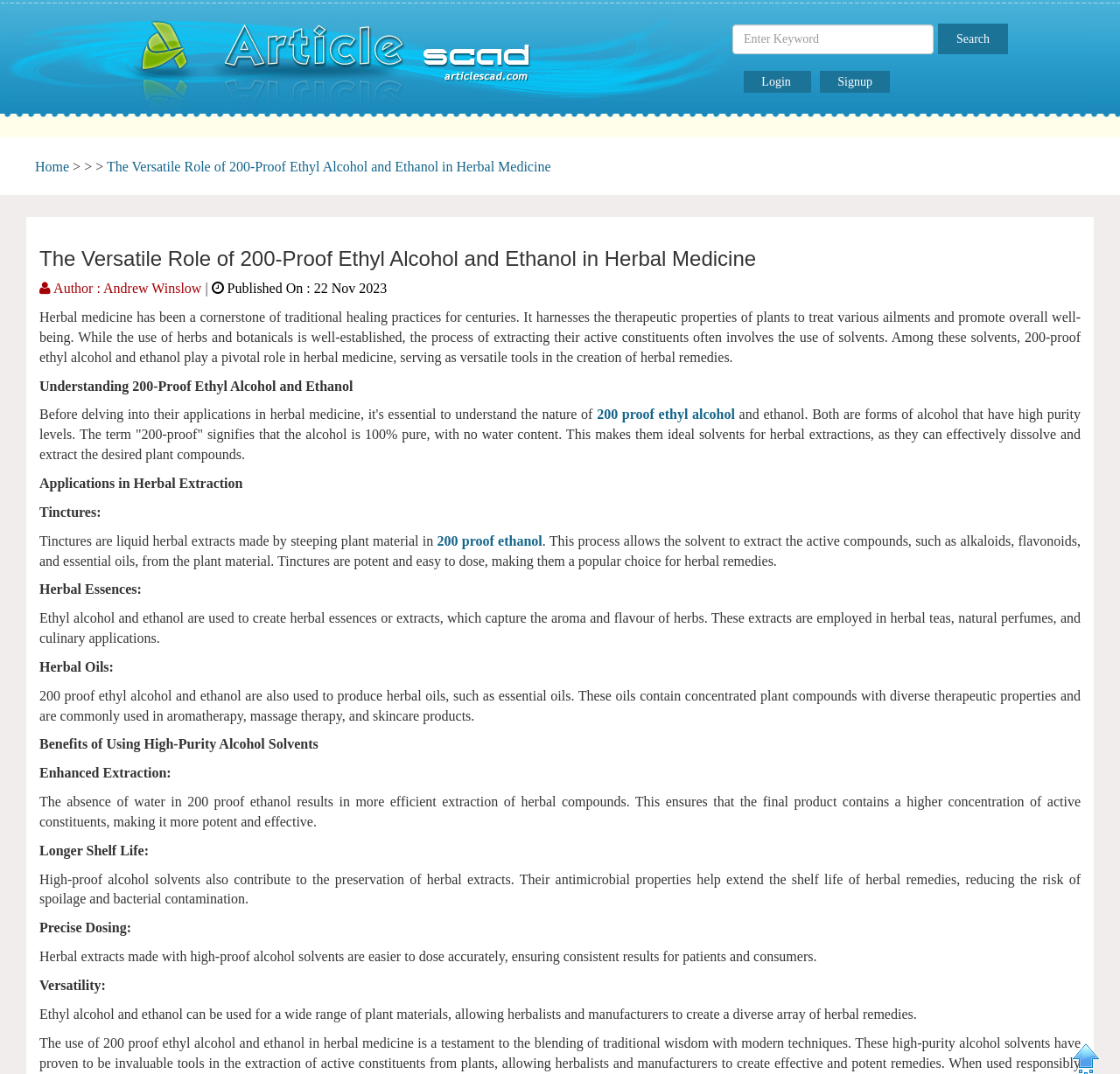Using the provided element description "name="serch" value="Search"", determine the bounding box coordinates of the UI element.

[0.838, 0.022, 0.9, 0.05]